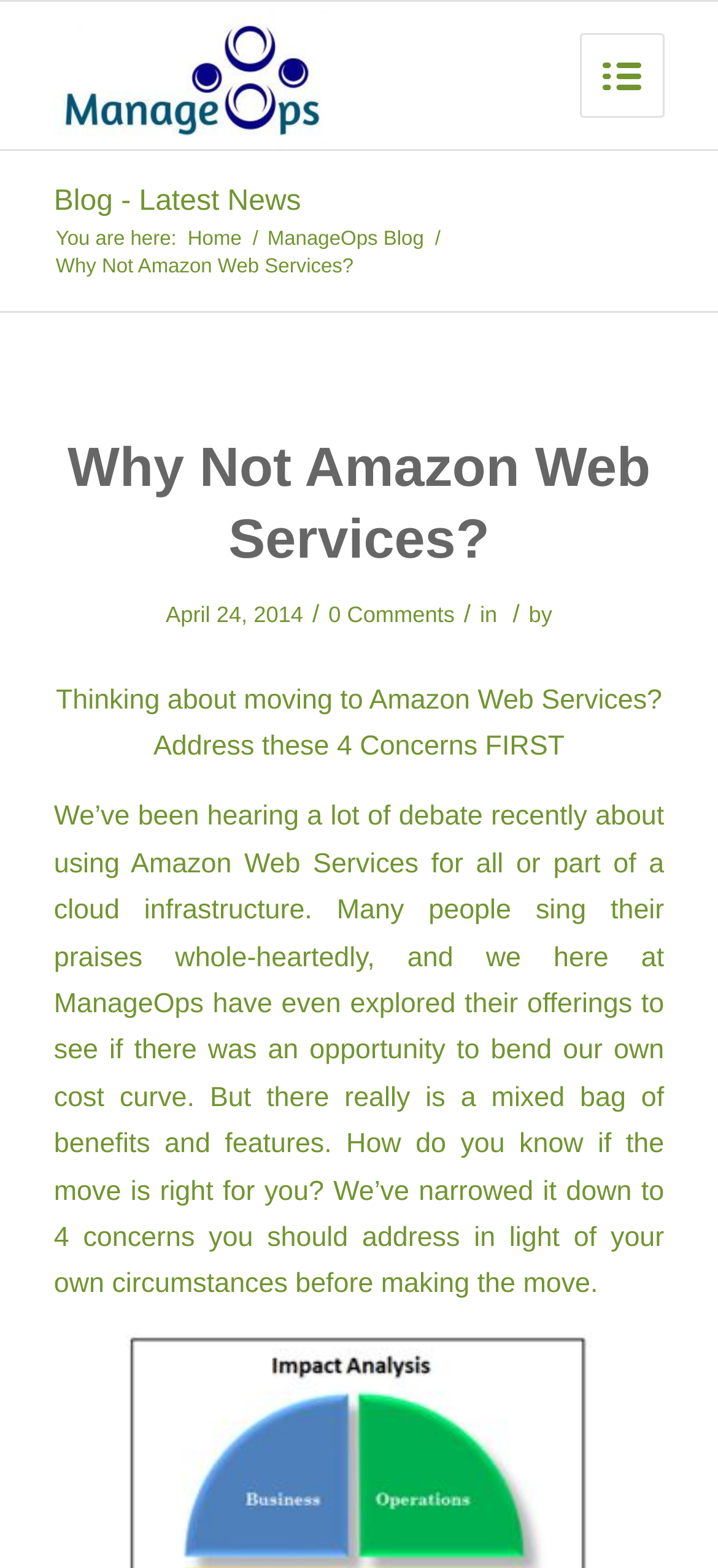Based on the element description 0 Comments, identify the bounding box of the UI element in the given webpage screenshot. The coordinates should be in the format (top-left x, top-left y, bottom-right x, bottom-right y) and must be between 0 and 1.

[0.457, 0.384, 0.633, 0.4]